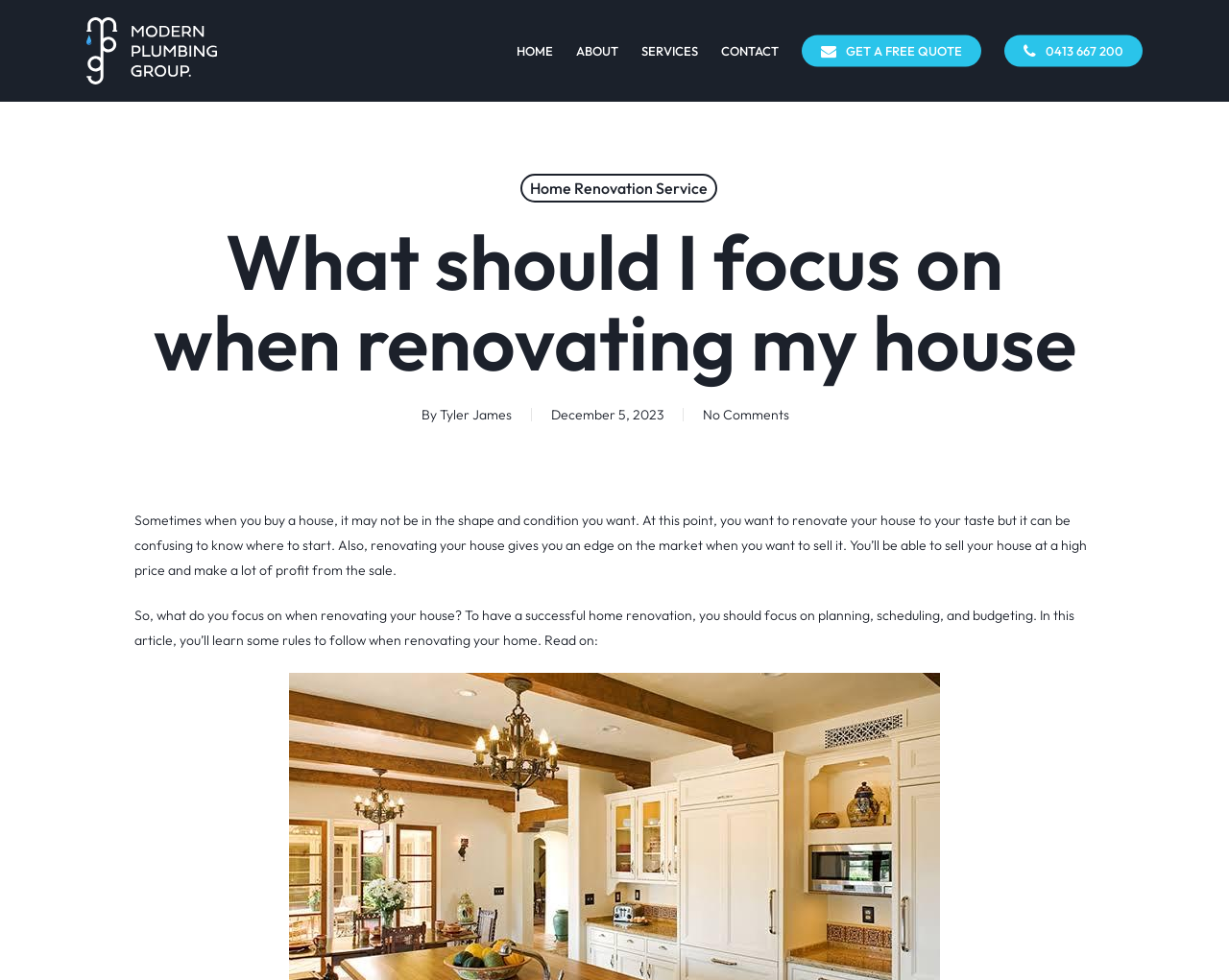From the element description: "CONTACT", extract the bounding box coordinates of the UI element. The coordinates should be expressed as four float numbers between 0 and 1, in the order [left, top, right, bottom].

[0.577, 0.046, 0.643, 0.058]